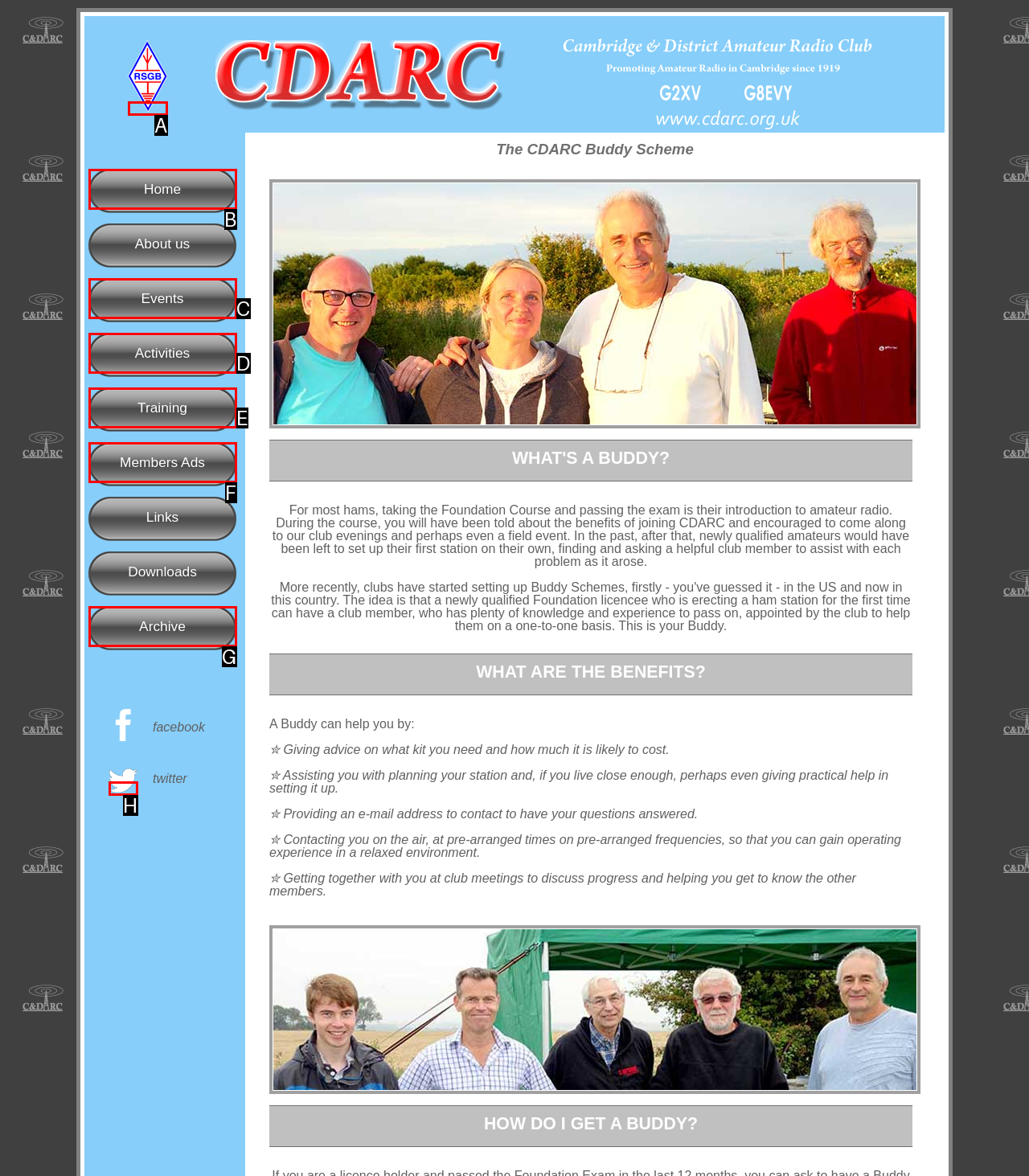Determine the option that best fits the description: Home
Reply with the letter of the correct option directly.

B